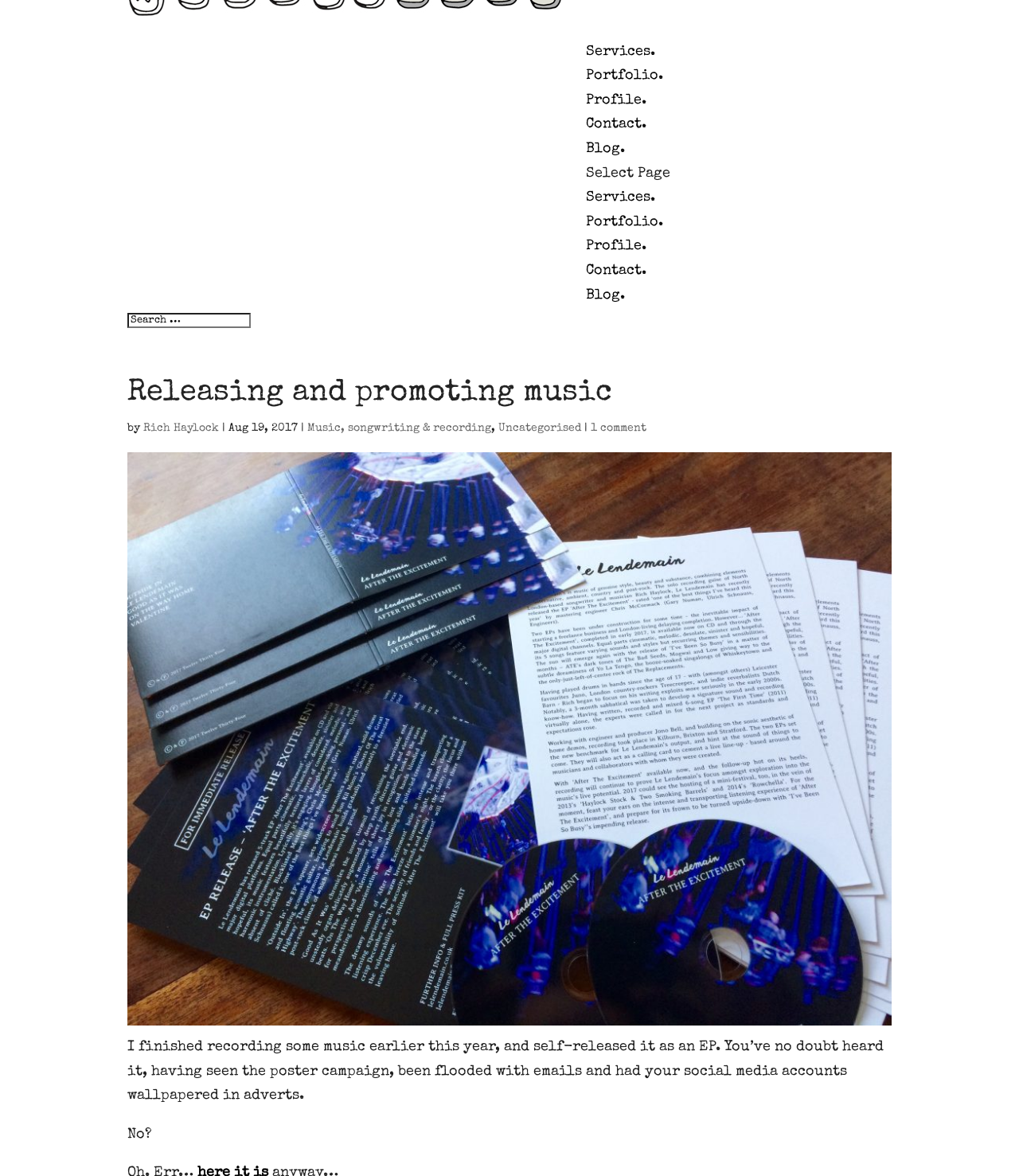Please find the bounding box for the UI element described by: "June 2019".

None